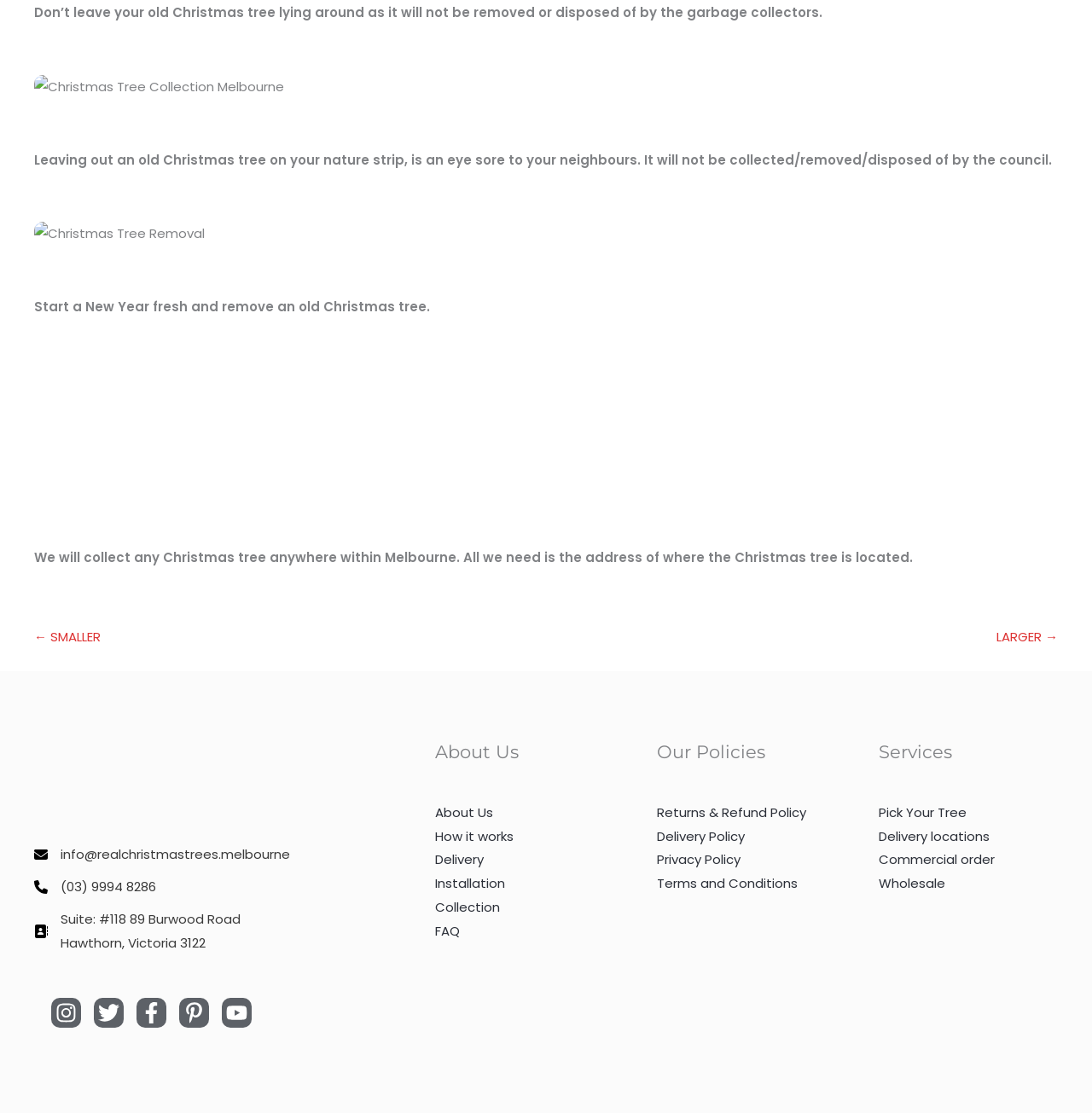Find the bounding box coordinates of the area to click in order to follow the instruction: "Click the 'LARGER →' link".

[0.912, 0.557, 0.969, 0.588]